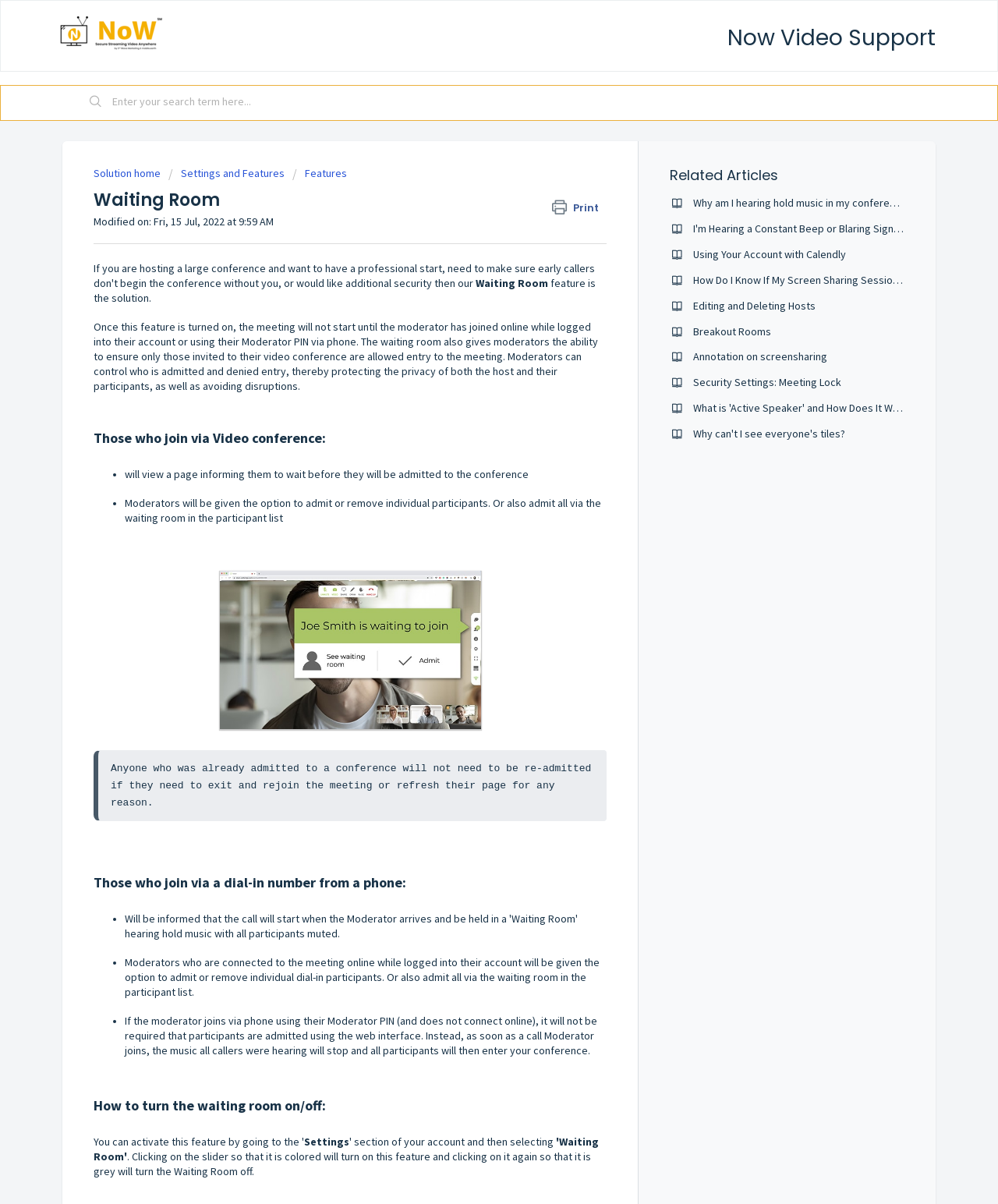Please identify the coordinates of the bounding box for the clickable region that will accomplish this instruction: "Download something".

[0.459, 0.236, 0.484, 0.257]